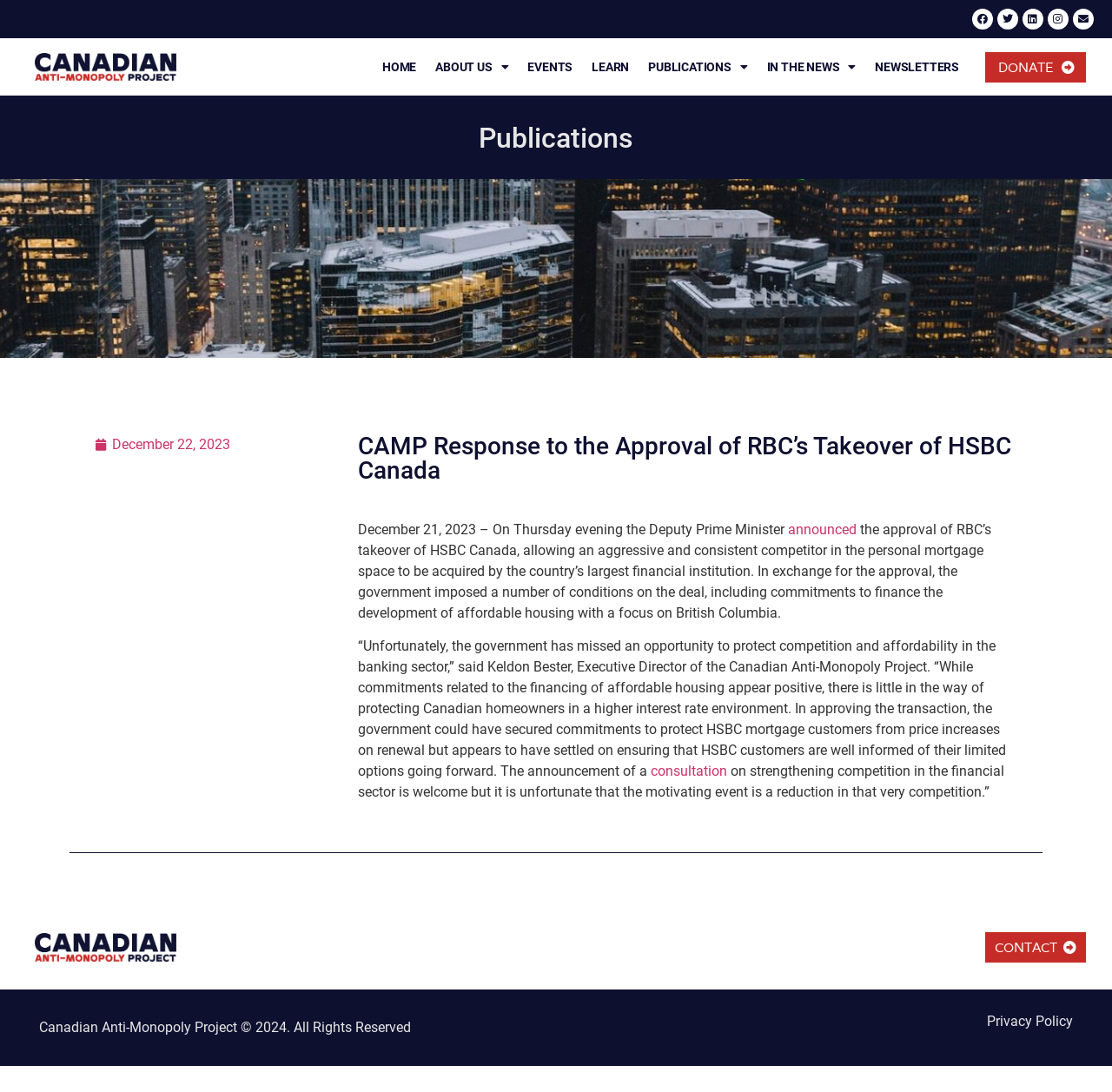Identify the headline of the webpage and generate its text content.

CAMP Response to the Approval of RBC’s Takeover of HSBC Canada